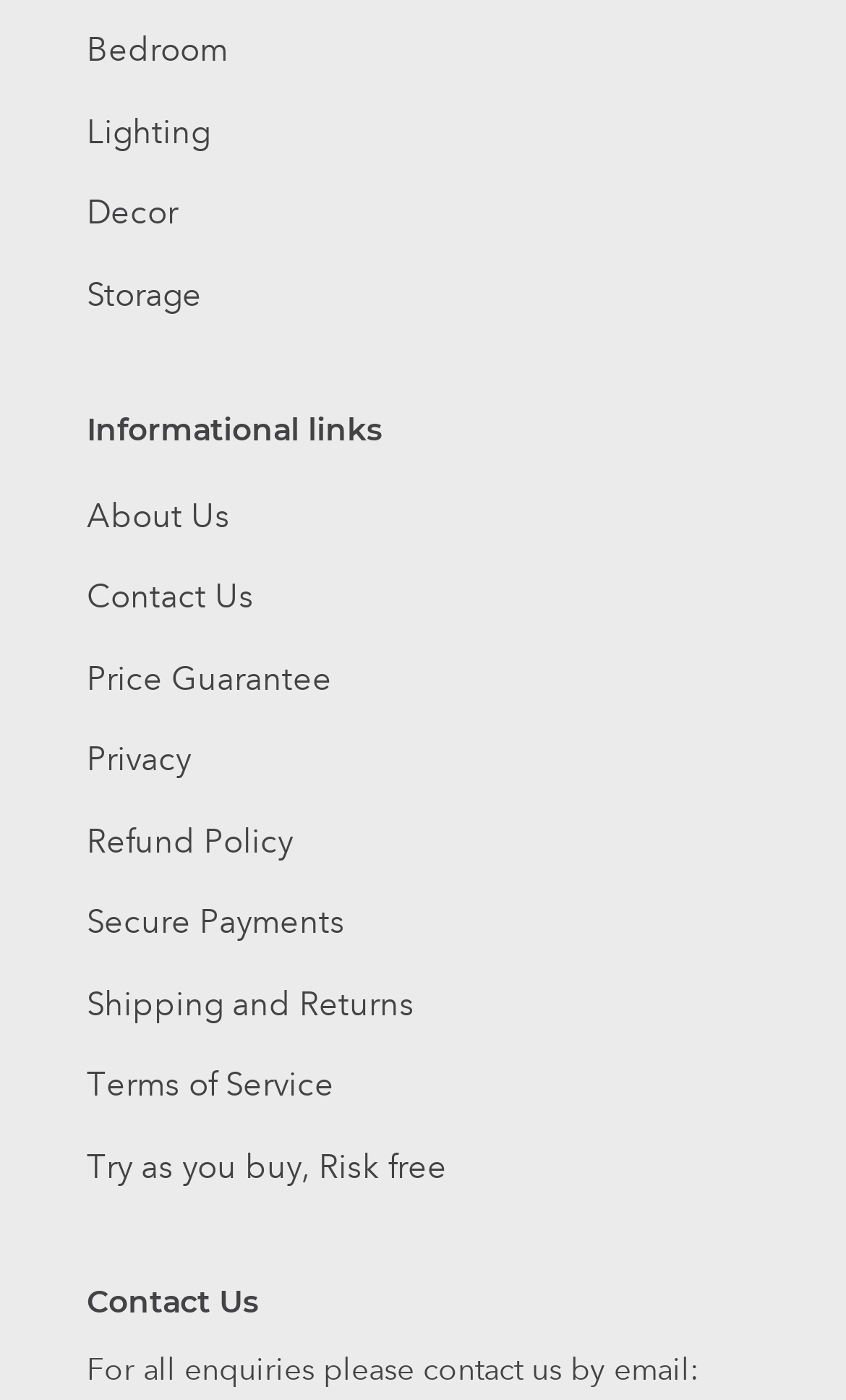Pinpoint the bounding box coordinates of the area that should be clicked to complete the following instruction: "Click on Bedroom". The coordinates must be given as four float numbers between 0 and 1, i.e., [left, top, right, bottom].

[0.103, 0.022, 0.269, 0.05]